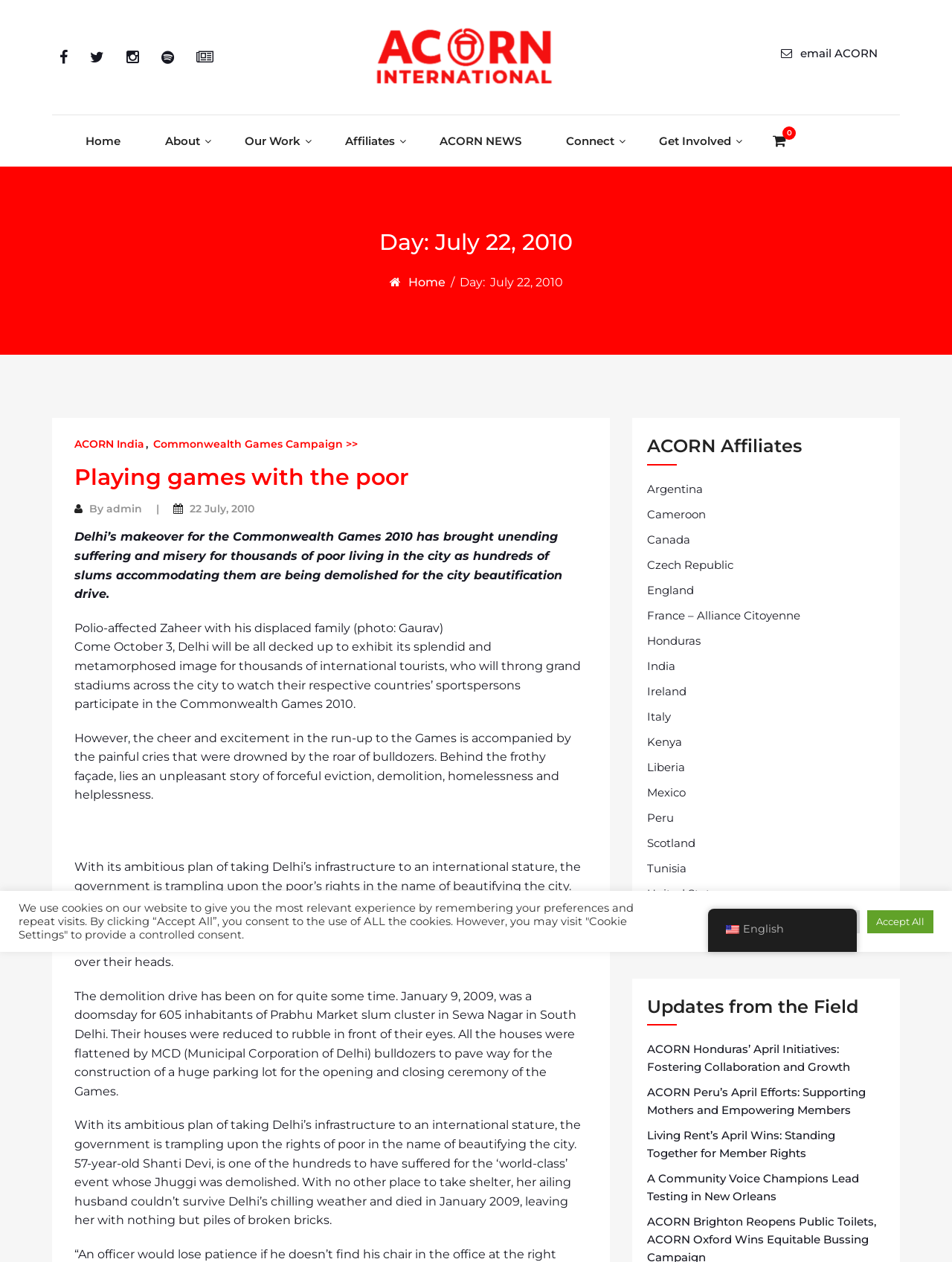Determine the bounding box coordinates for the HTML element mentioned in the following description: "admin". The coordinates should be a list of four floats ranging from 0 to 1, represented as [left, top, right, bottom].

[0.112, 0.398, 0.149, 0.409]